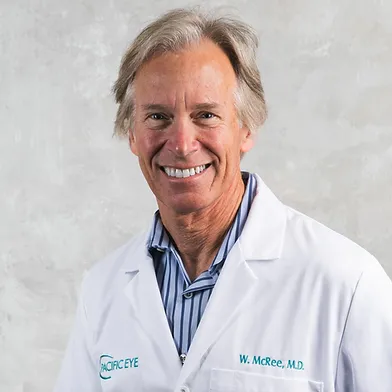Where are Dr. McRee's patients located?
Refer to the image and offer an in-depth and detailed answer to the question.

According to the caption, Dr. McRee's expertise is noted in his statement about the importance of vision, reflecting his commitment to enhancing the quality of life for his patients across multiple locations in California, including San Luis Obispo and Santa Maria.